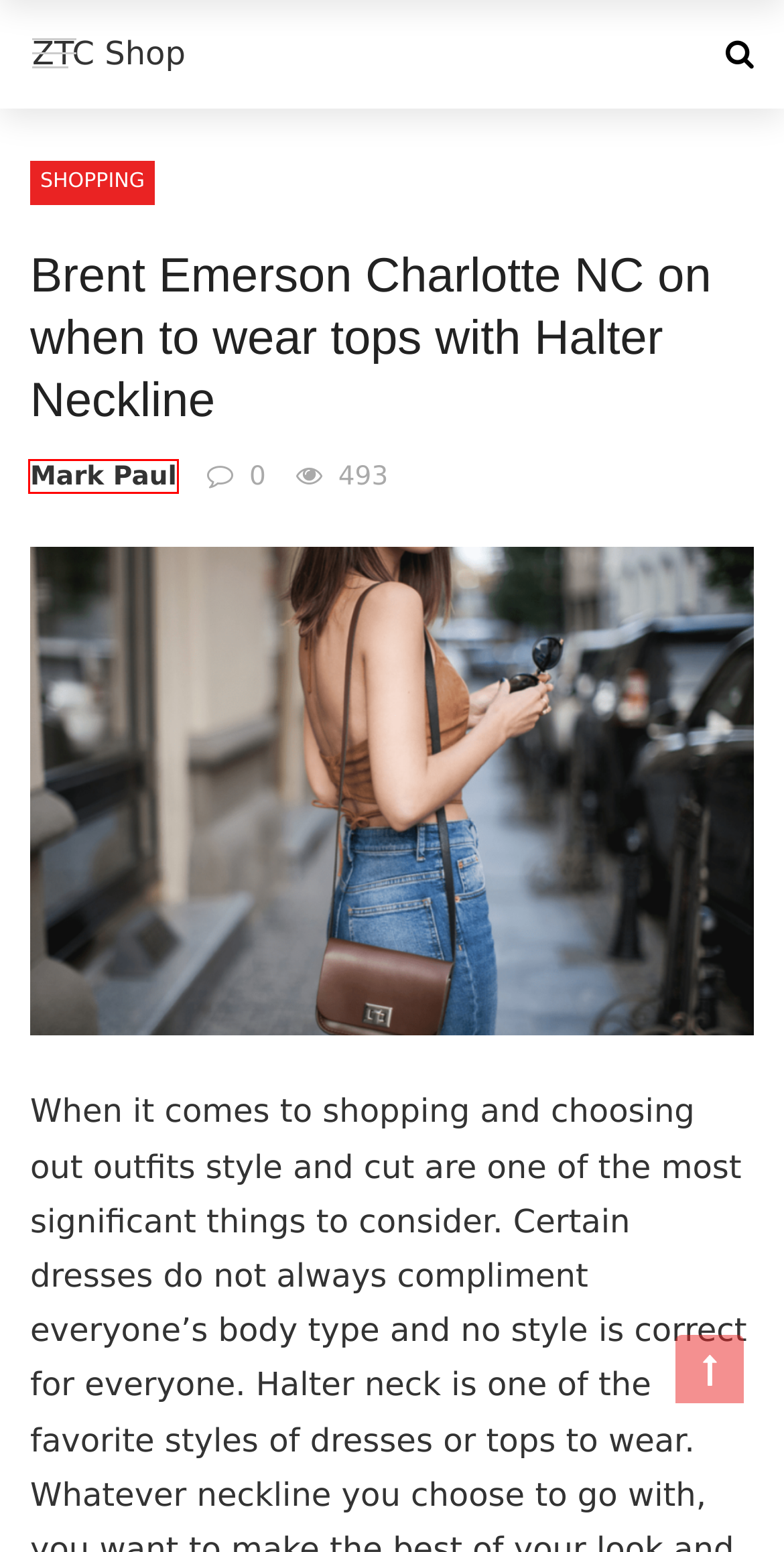You are provided with a screenshot of a webpage where a red rectangle bounding box surrounds an element. Choose the description that best matches the new webpage after clicking the element in the red bounding box. Here are the choices:
A. June 2022 – ZTC Shop
B. Shopping – ZTC Shop
C. May 2024 – ZTC Shop
D. May 2020 – ZTC Shop
E. January 2022 – ZTC Shop
F. June 2019 – ZTC Shop
G. Mark Paul – ZTC Shop
H. Fashion – ZTC Shop

G